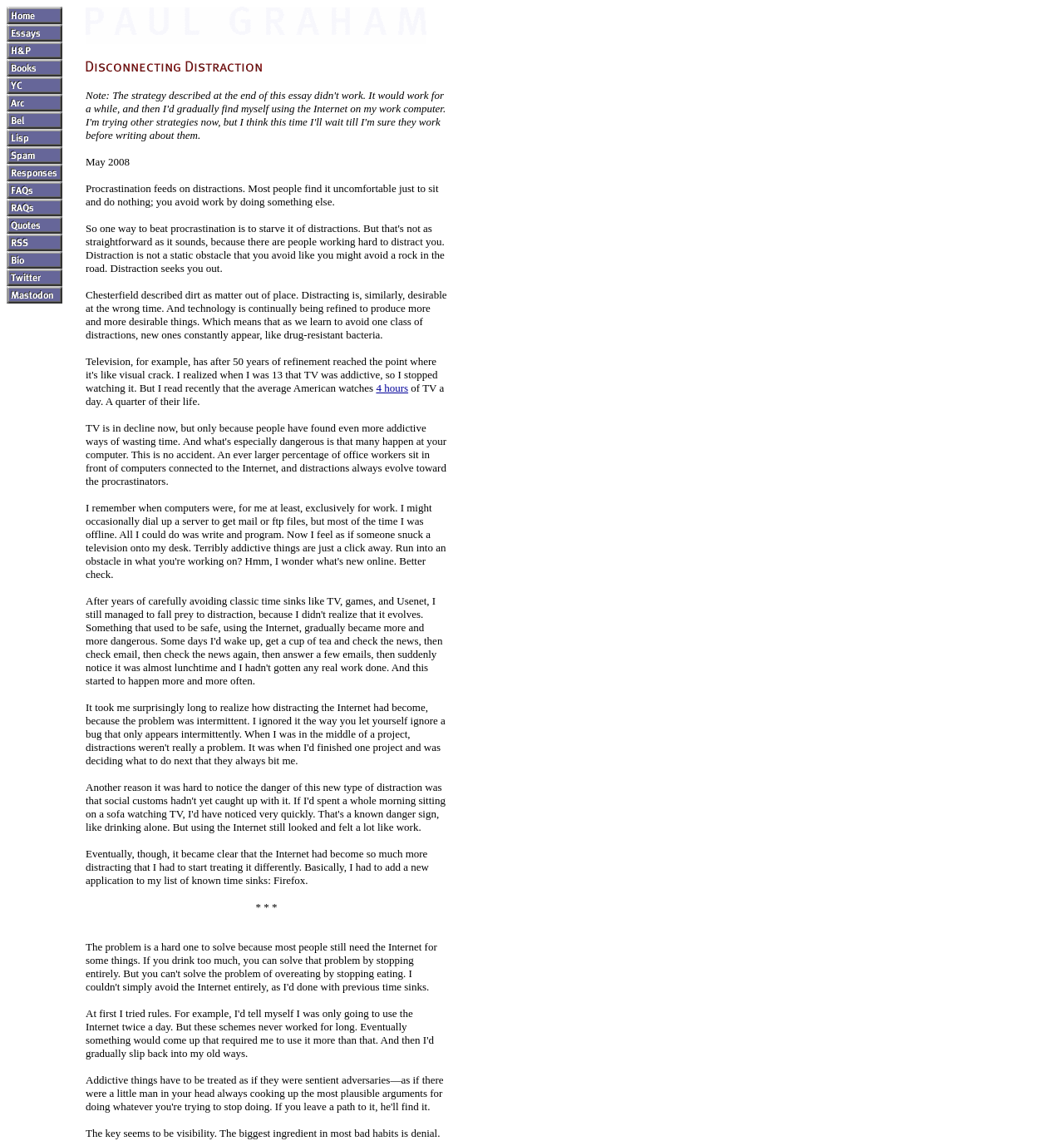Based on the element description: "4 hours", identify the UI element and provide its bounding box coordinates. Use four float numbers between 0 and 1, [left, top, right, bottom].

[0.353, 0.335, 0.384, 0.345]